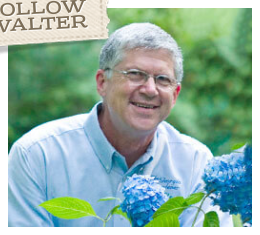Give a thorough caption of the image, focusing on all visible elements.

The image features a smiling man in a blue collared shirt, standing amidst vibrant blue hydrangeas. With glasses perched on his nose and a friendly demeanor, he is positioned against a soft-focus green background that evokes a lush garden setting. The caption at the top reads “FOLLOW WALTER,” suggesting that he may be a gardening expert or influencer. The warm and inviting atmosphere invites viewers to connect with him for gardening tips and insights.